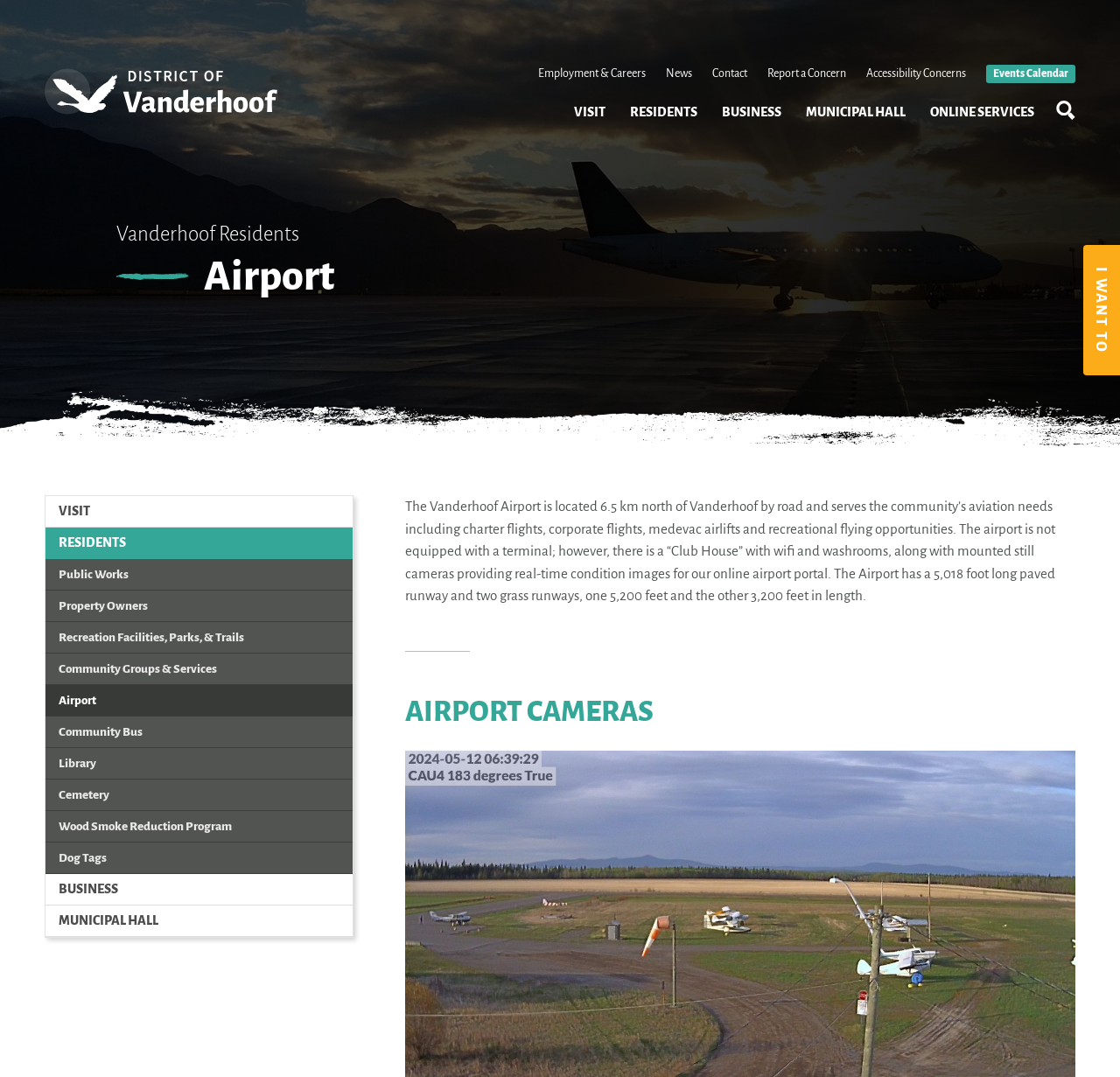How long is the paved runway?
Using the information from the image, give a concise answer in one word or a short phrase.

5,018 feet